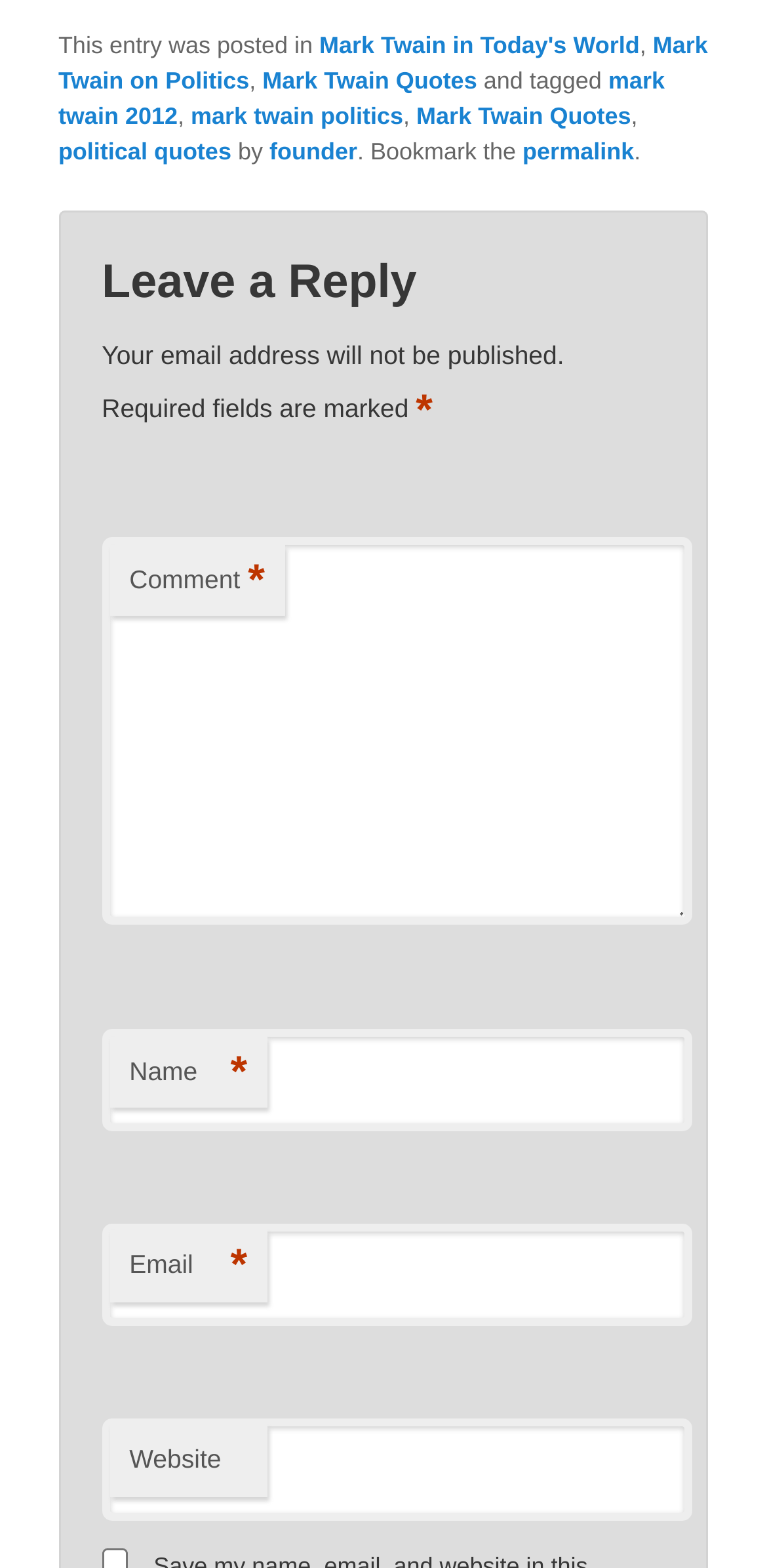Identify the bounding box for the UI element described as: "political quotes". Ensure the coordinates are four float numbers between 0 and 1, formatted as [left, top, right, bottom].

[0.076, 0.087, 0.302, 0.105]